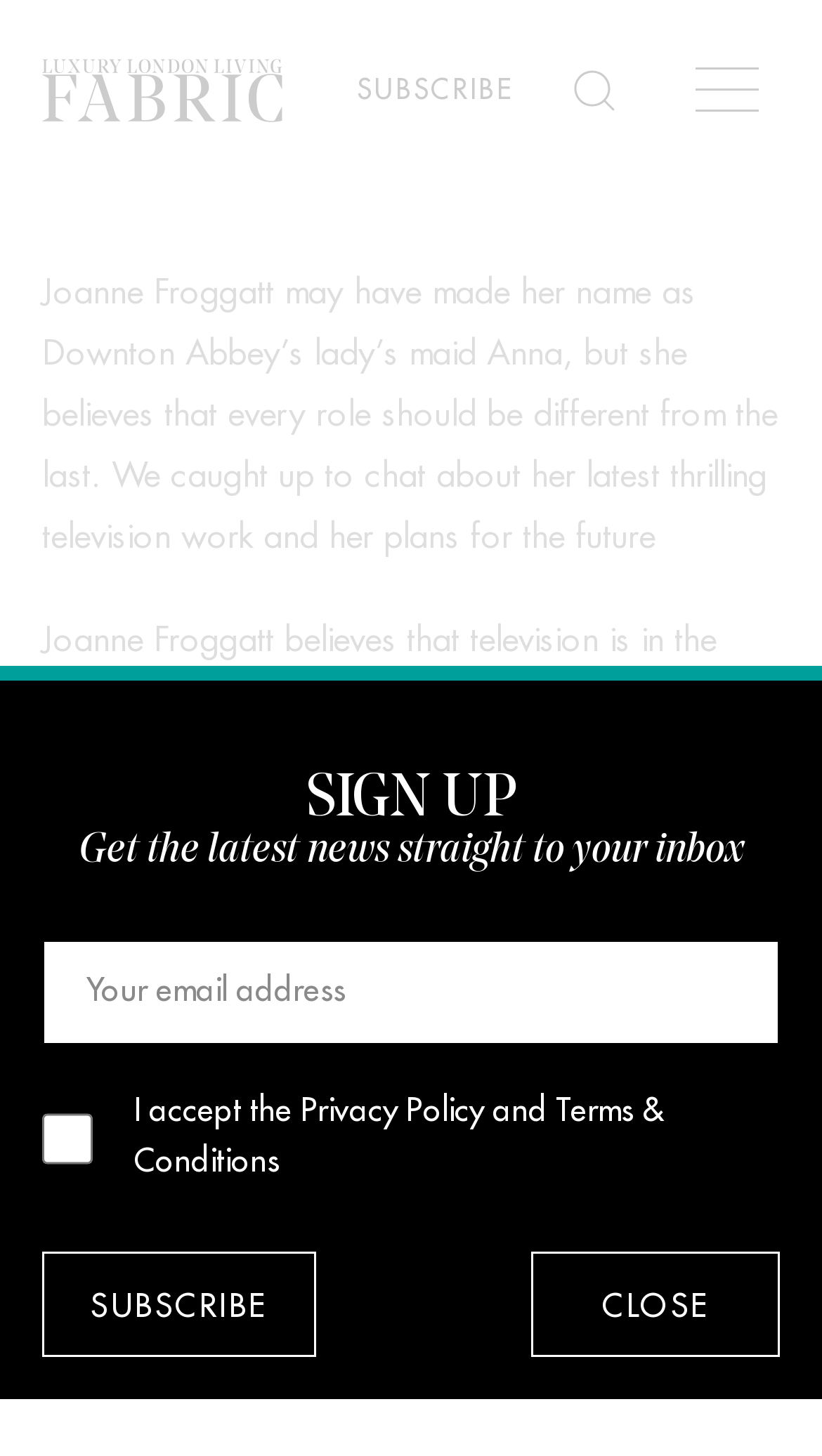What is the purpose of the textbox on the webpage?
Please use the image to provide a one-word or short phrase answer.

Enter email address